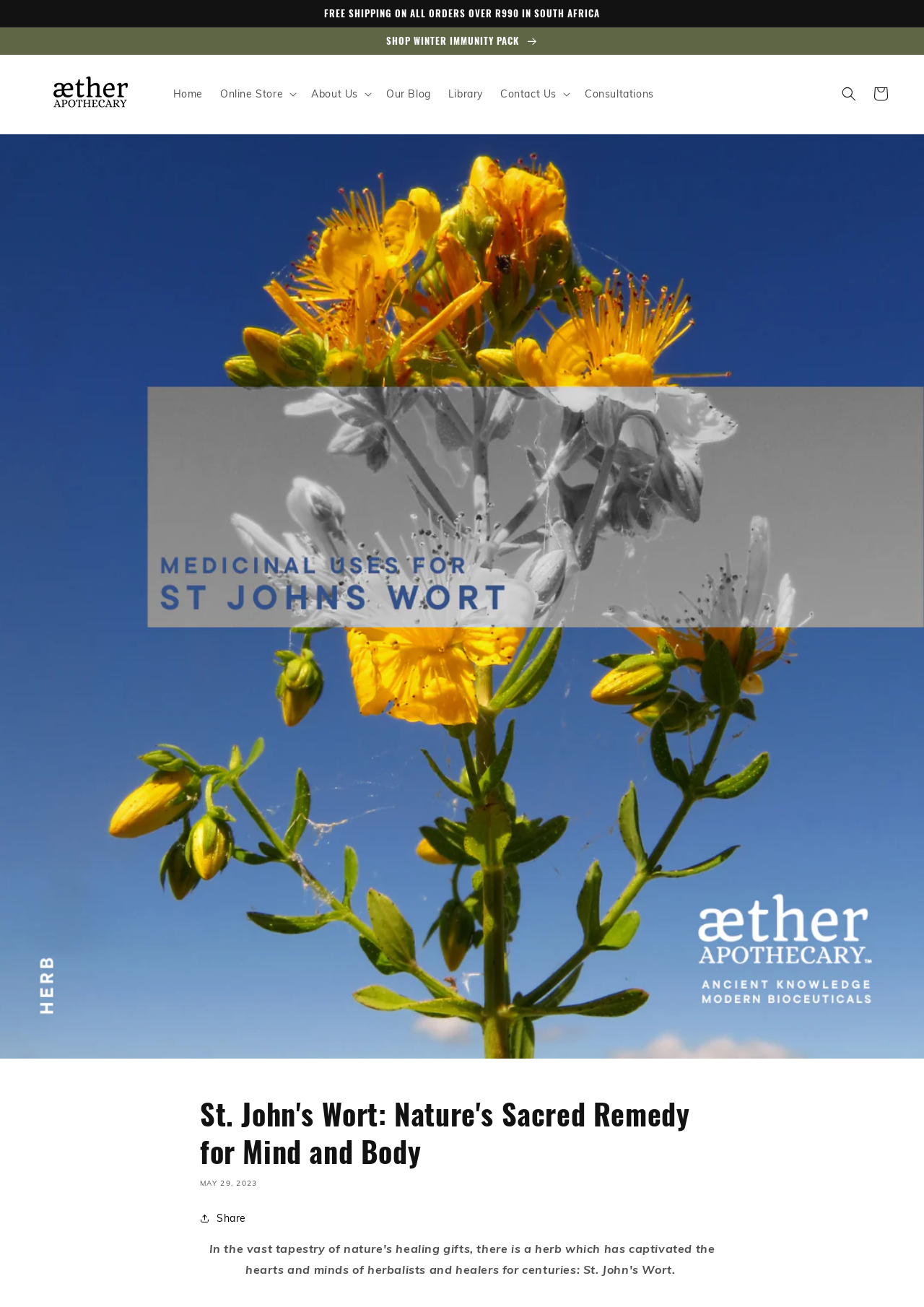Find the UI element described as: "CIPCAnnualReturns.Co.Za" and predict its bounding box coordinates. Ensure the coordinates are four float numbers between 0 and 1, [left, top, right, bottom].

None